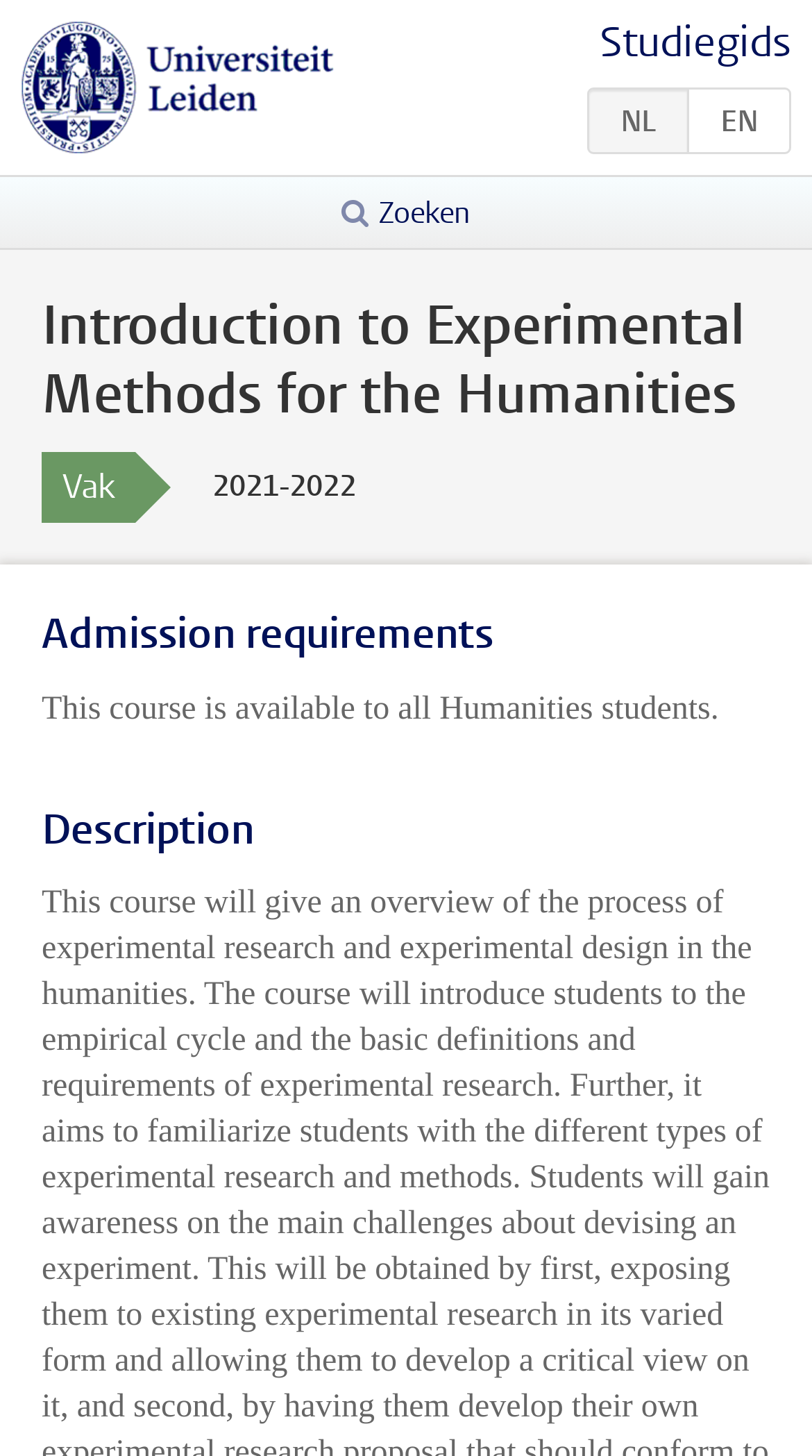Locate the primary heading on the webpage and return its text.

Introduction to Experimental Methods for the Humanities